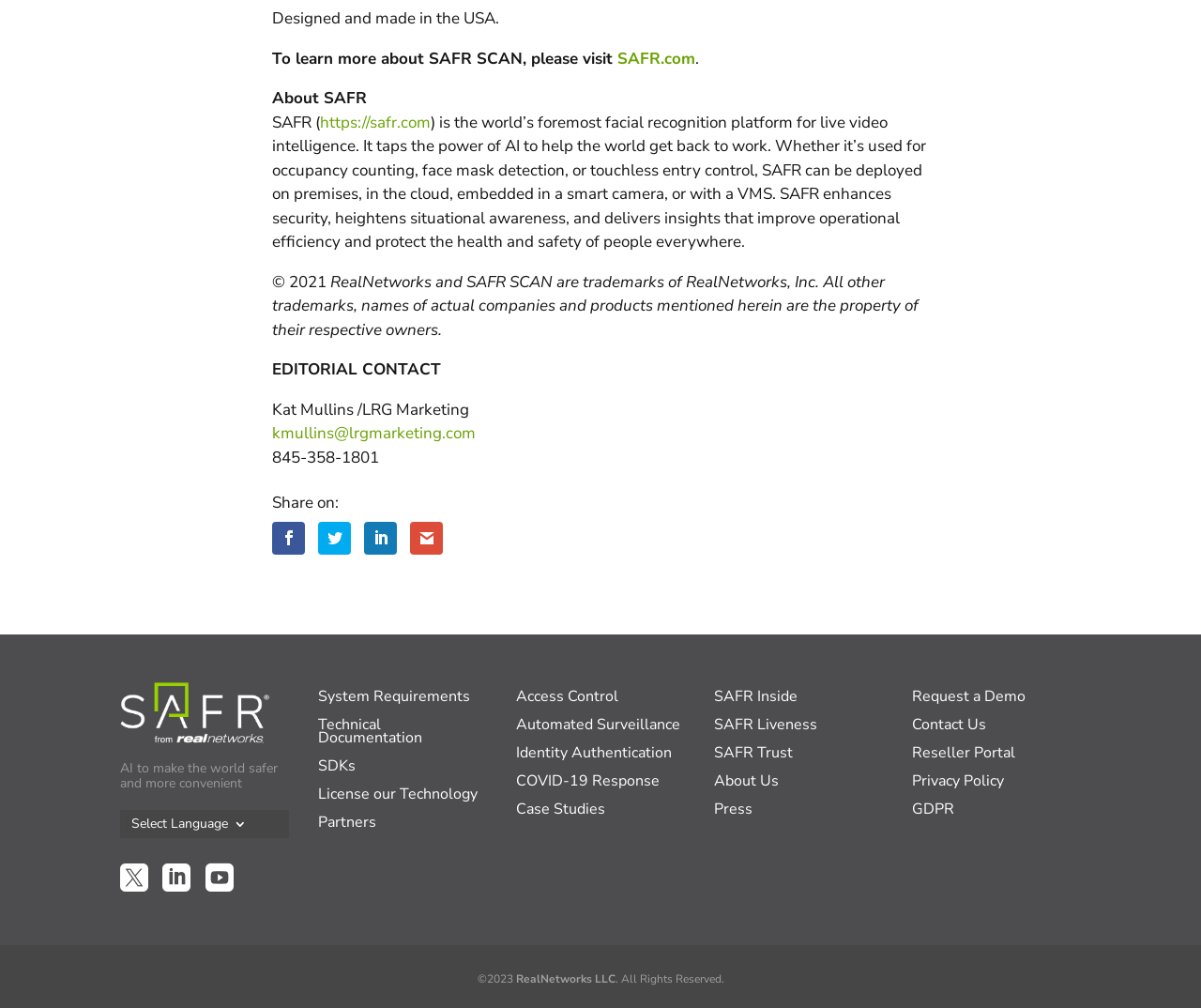From the webpage screenshot, identify the region described by Request a Demo. Provide the bounding box coordinates as (top-left x, top-left y, bottom-right x, bottom-right y), with each value being a floating point number between 0 and 1.

[0.759, 0.685, 0.854, 0.705]